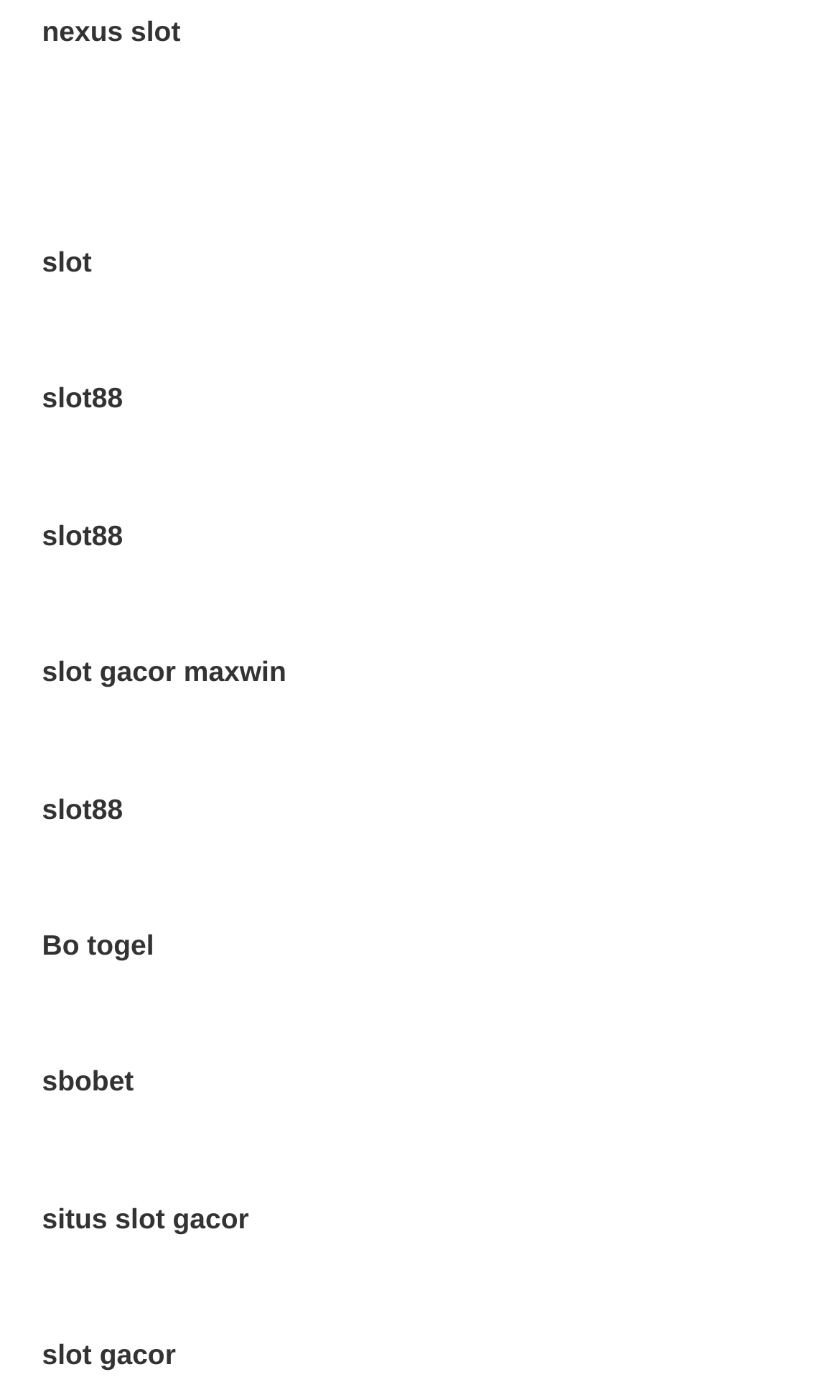Please identify the bounding box coordinates of the element on the webpage that should be clicked to follow this instruction: "click on nexus slot". The bounding box coordinates should be given as four float numbers between 0 and 1, formatted as [left, top, right, bottom].

[0.05, 0.011, 0.215, 0.034]